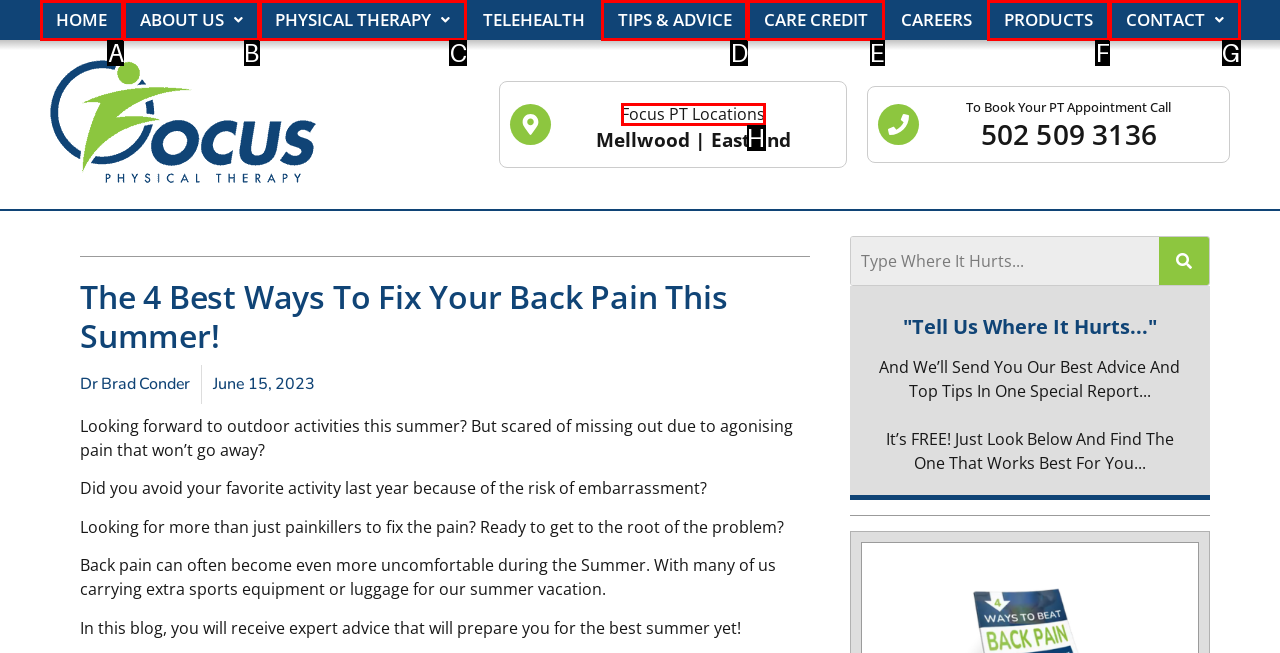Determine the HTML element that aligns with the description: Physical Therapy
Answer by stating the letter of the appropriate option from the available choices.

C